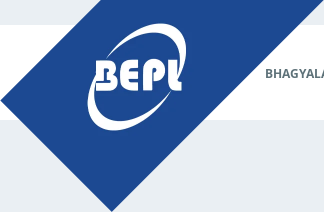What field does the company focus on?
Look at the webpage screenshot and answer the question with a detailed explanation.

The branding of Bhagyalaxmi Electroplast Private Limited (BEPL) succinctly conveys the company's identity, reflecting its focus on high-performance materials, particularly in the field of thermoplastics and industrial applications, which is evident from the modern and professional design of the logo.